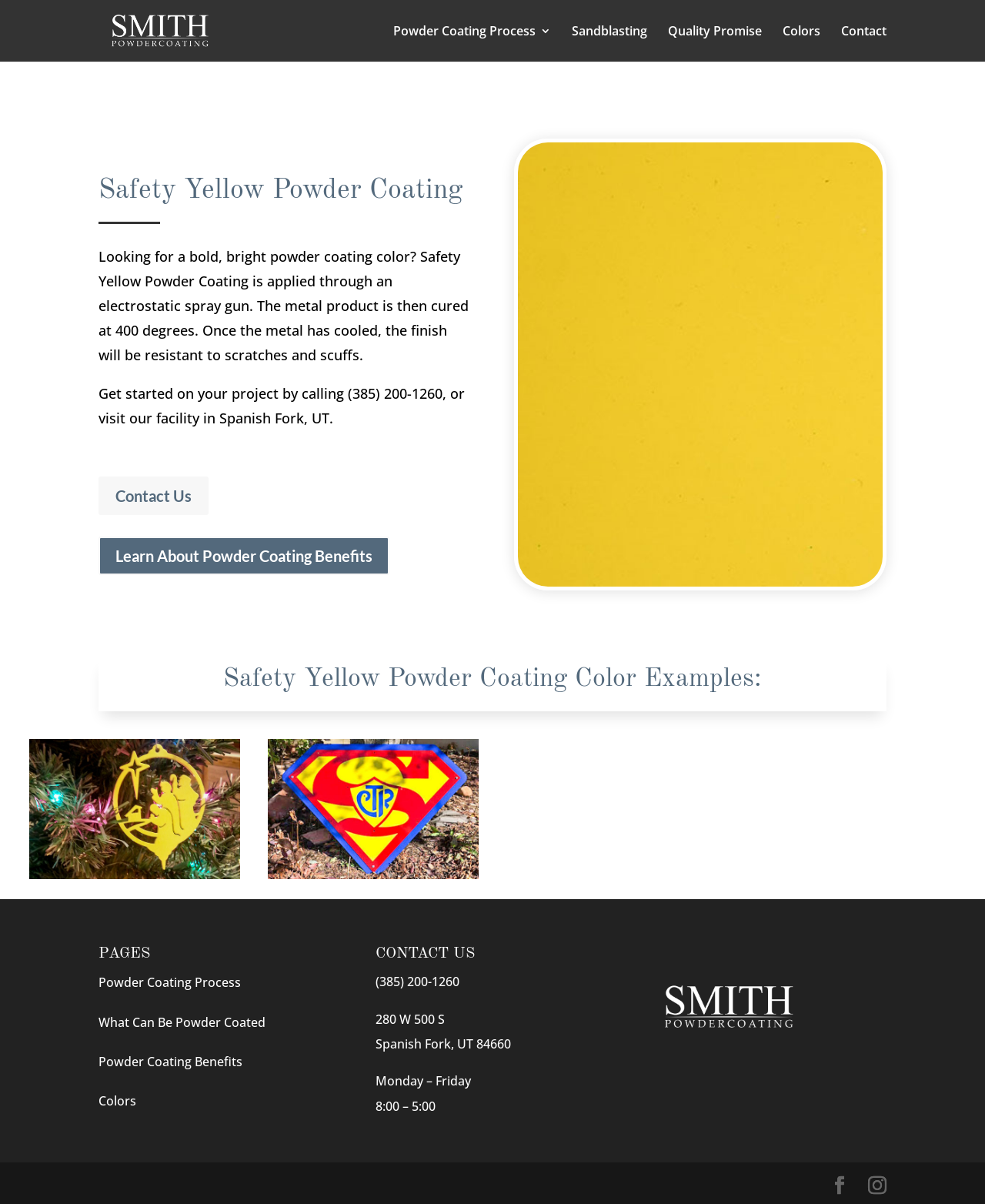Consider the image and give a detailed and elaborate answer to the question: 
What is the name of the company providing powder coating services?

I found the company name in the top section of the webpage, where it says 'Safety Yellow Powder Coating - Smith Powder Coating', and also in the image with the same name.